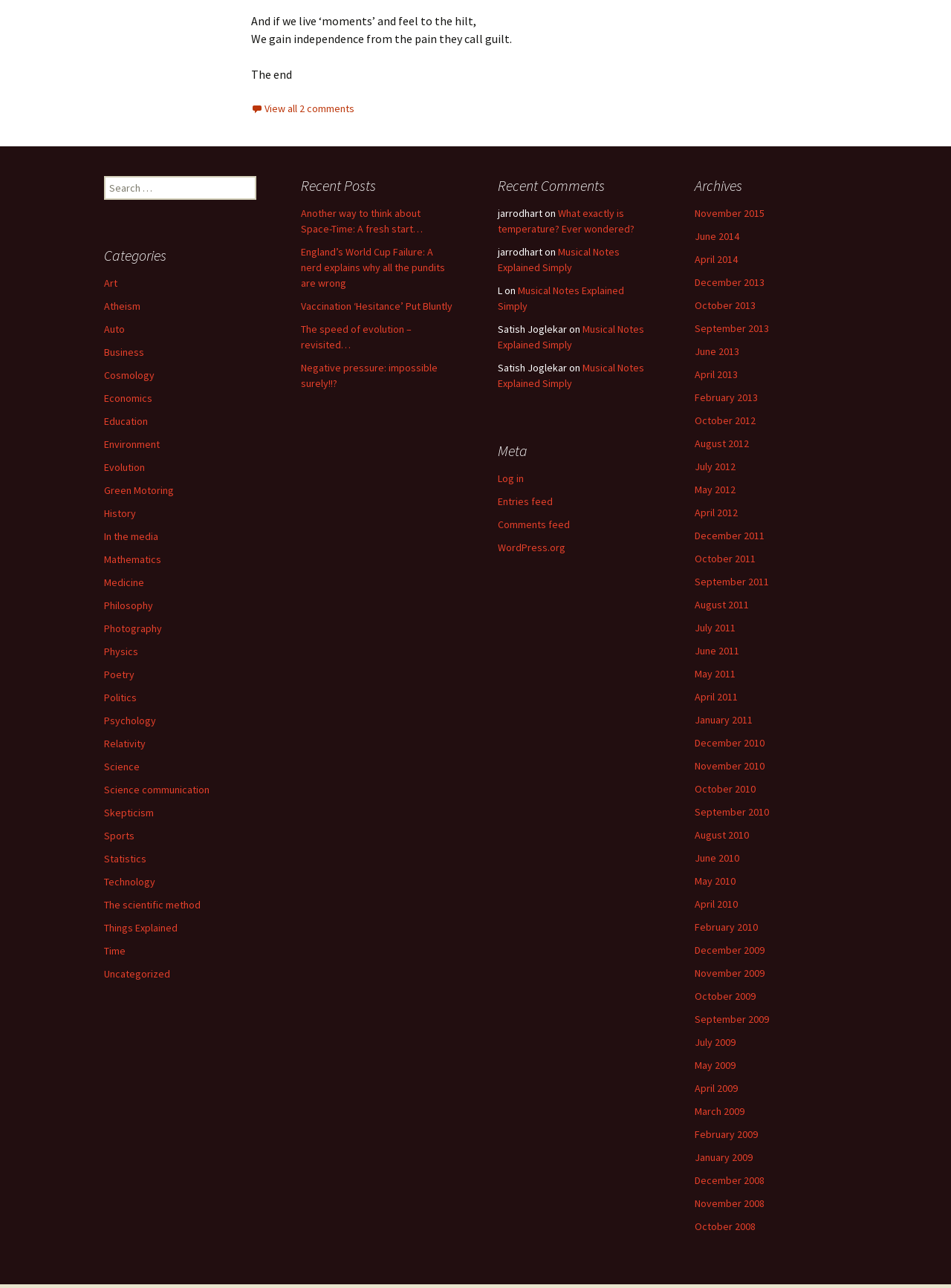Please determine the bounding box coordinates for the element with the description: "Privacy Policy & Terms".

None